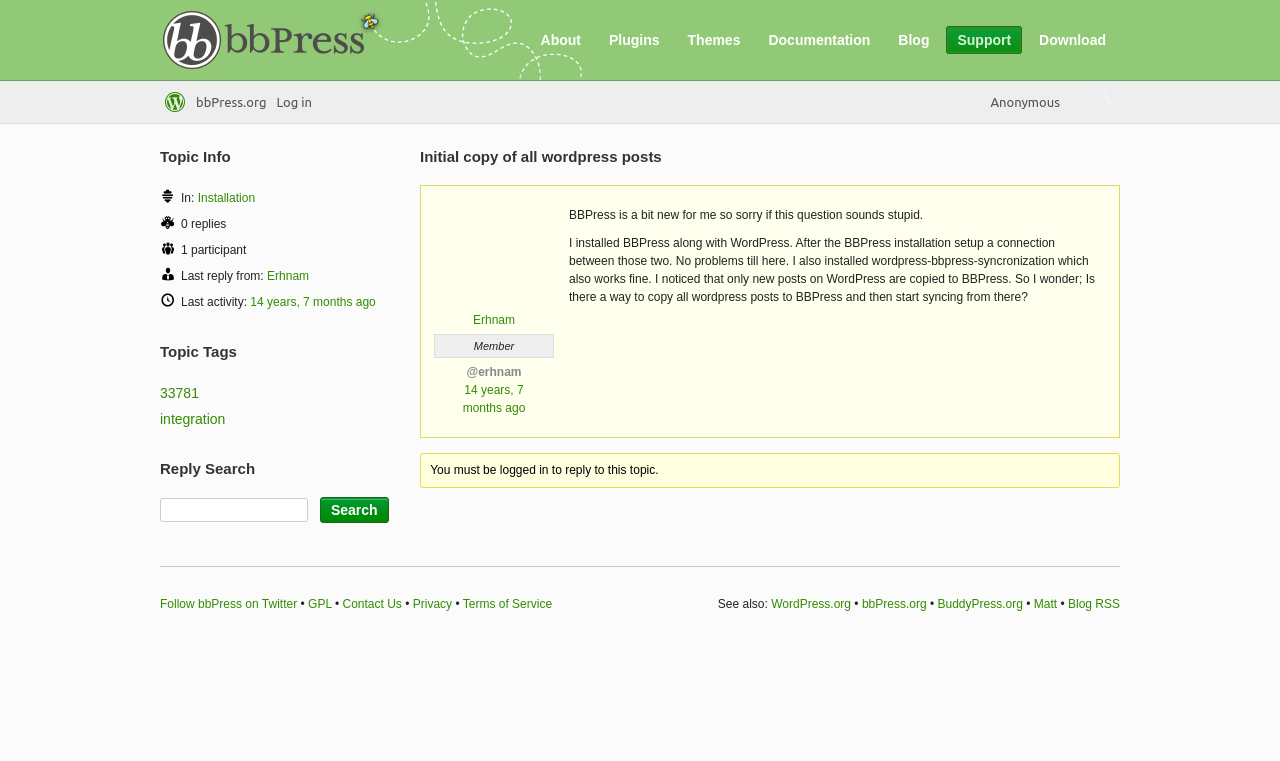Based on the element description Contact Us, identify the bounding box coordinates for the UI element. The coordinates should be in the format (top-left x, top-left y, bottom-right x, bottom-right y) and within the 0 to 1 range.

[0.268, 0.784, 0.314, 0.803]